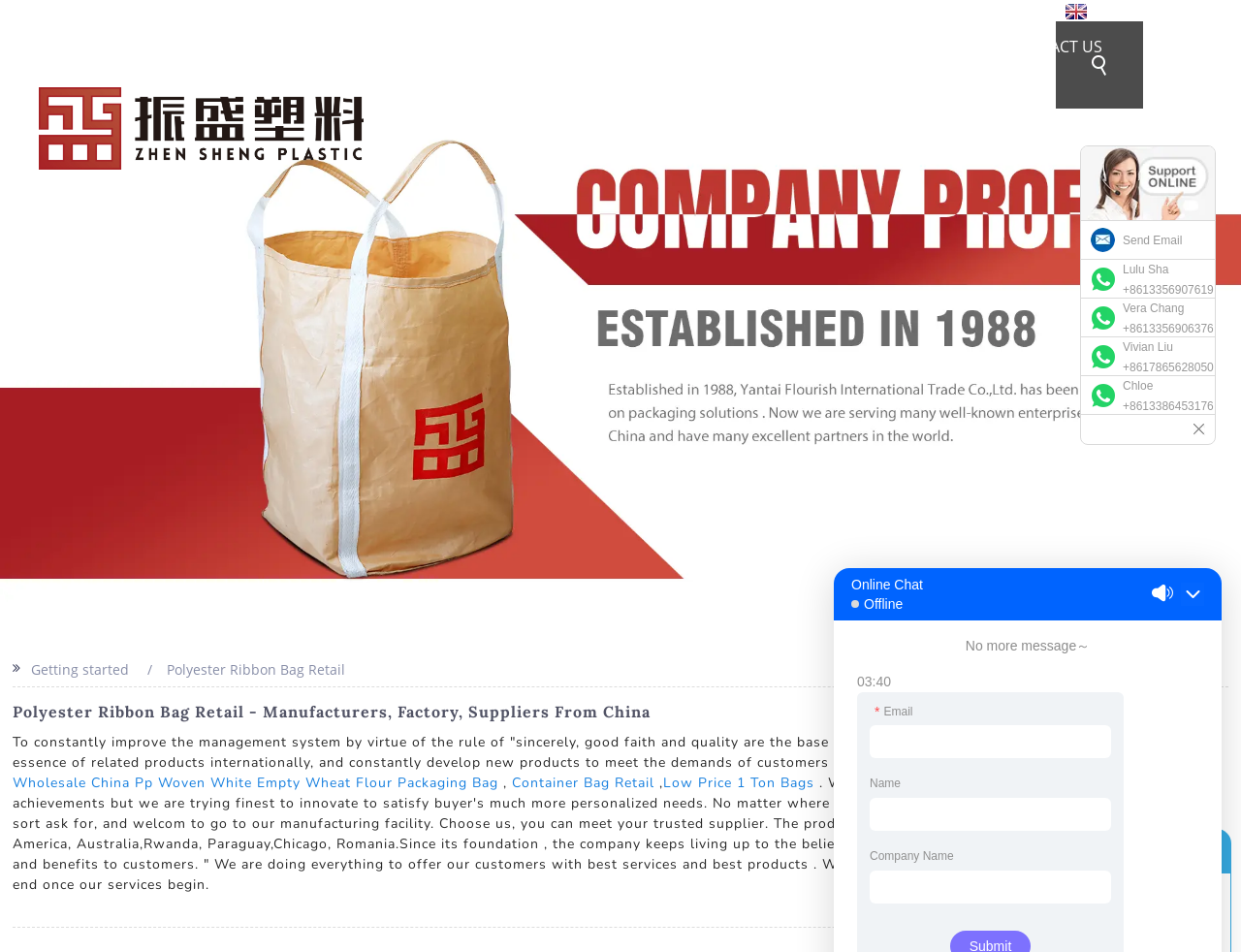Provide a brief response to the question below using one word or phrase:
What regions do the company's products supply to?

Europe, America, Australia, Rwanda, Paraguay, Chicago, Romania